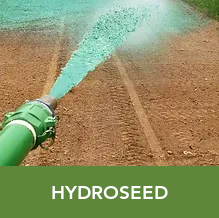Deliver an in-depth description of the image, highlighting major points.

The image prominently displays the process of hydroseeding, showcasing a spray nozzle distributing a vibrant green mixture over brown soil. This method combines seed, mulch, and fertilizer in a liquid solution, allowing for effective planting over large areas. The background captures a blurred landscape, emphasizing the action of seeding in progress. The bottom section of the image features the label "HYDROSEED" in bold, white letters on a lush green background, reinforcing the focus on this environmentally friendly planting technique offered by C&R Tractor. This image is part of a broader emphasis on high-quality materials for landscaping projects.